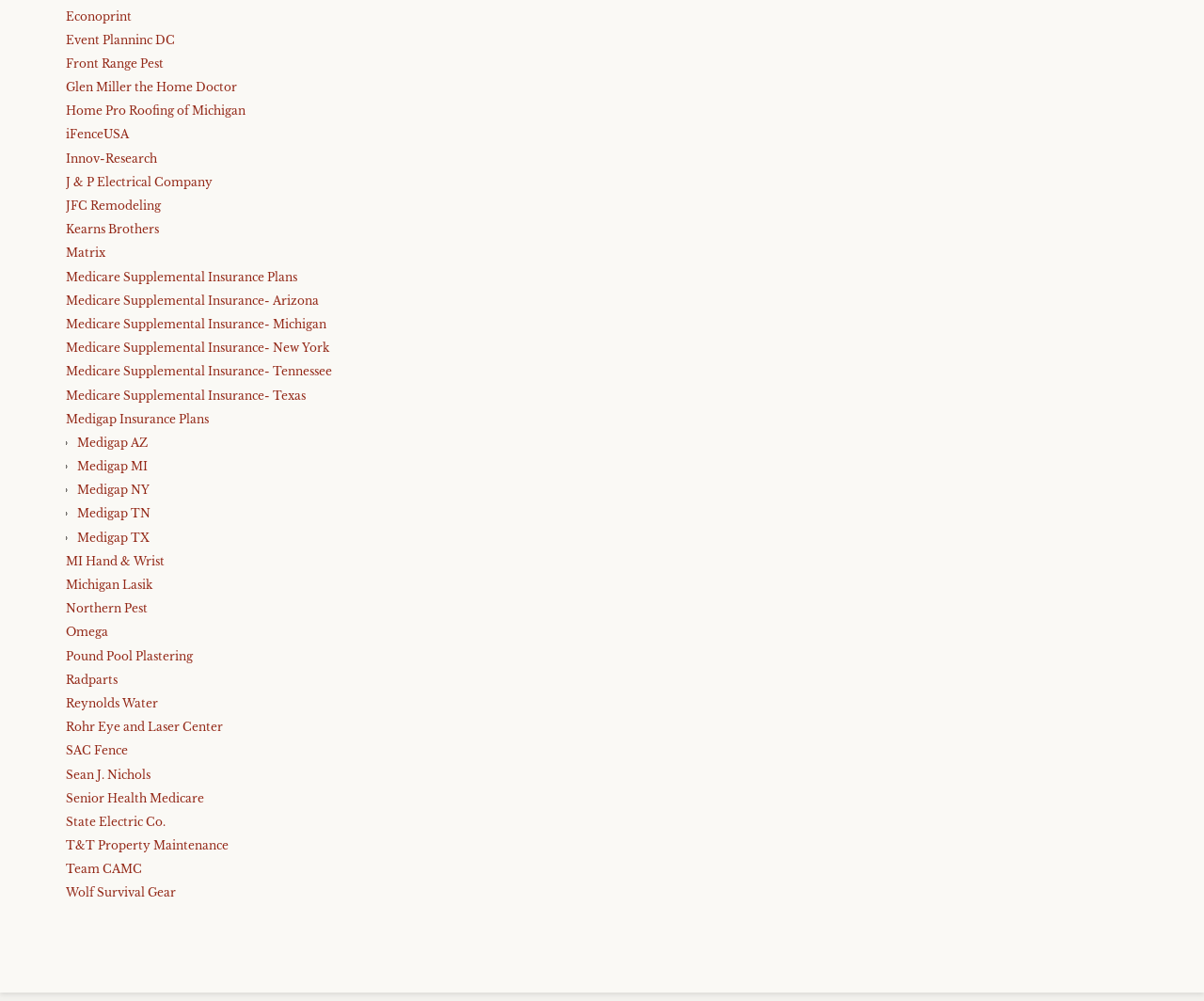Show the bounding box coordinates of the region that should be clicked to follow the instruction: "Check out Wolf Survival Gear."

[0.055, 0.885, 0.146, 0.899]